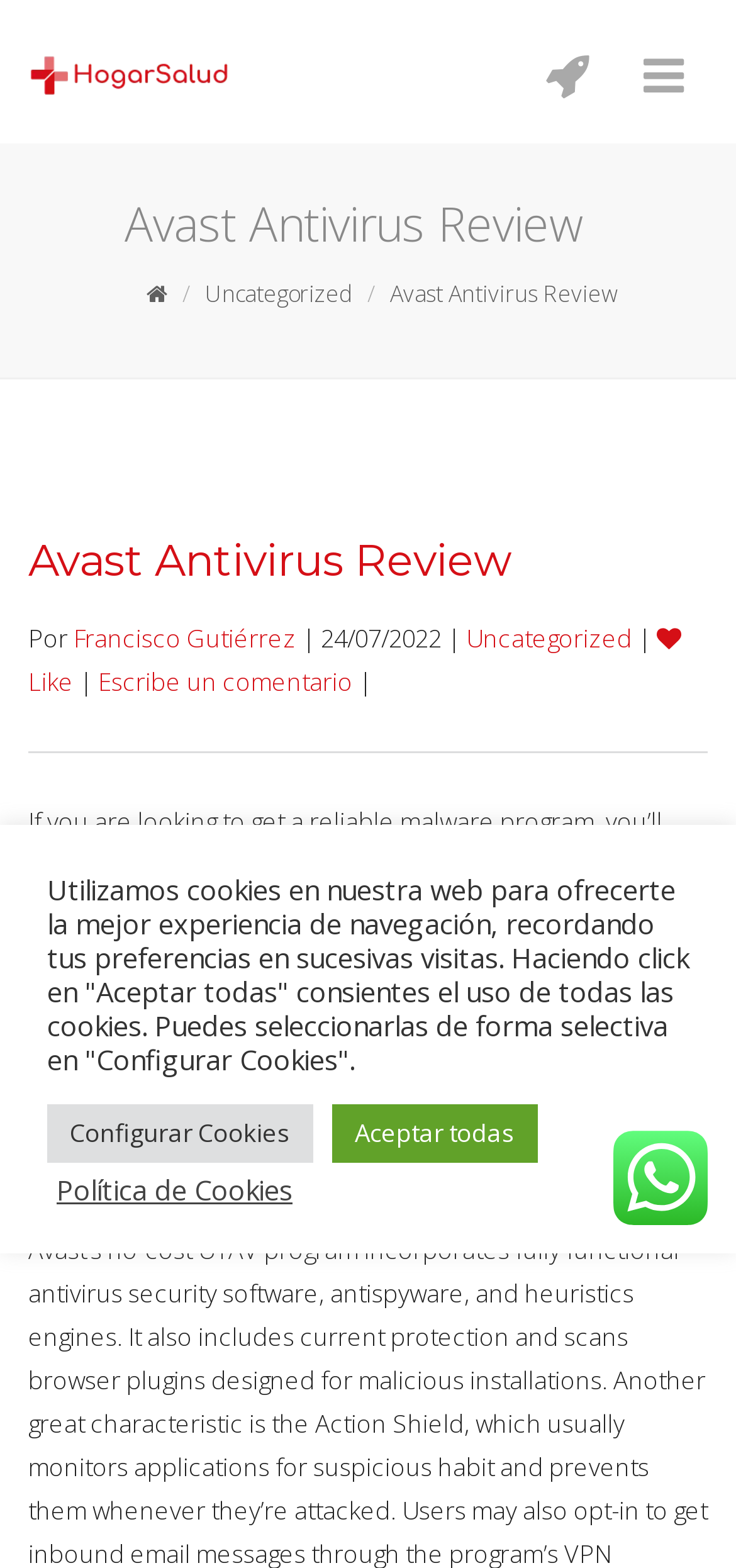What is the benefit of Avast's malware-blocking capabilities?
Provide a well-explained and detailed answer to the question.

According to the review, Avast's powerful malware-blocking capabilities make browsing the world wide web faster than ever, indicating that one of the benefits of Avast's malware-blocking capabilities is faster browsing.